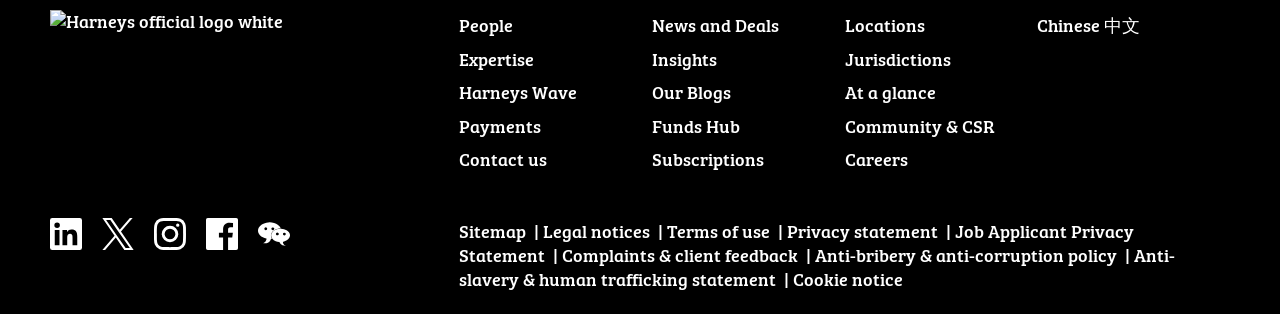Based on the description "French For All", find the bounding box of the specified UI element.

None